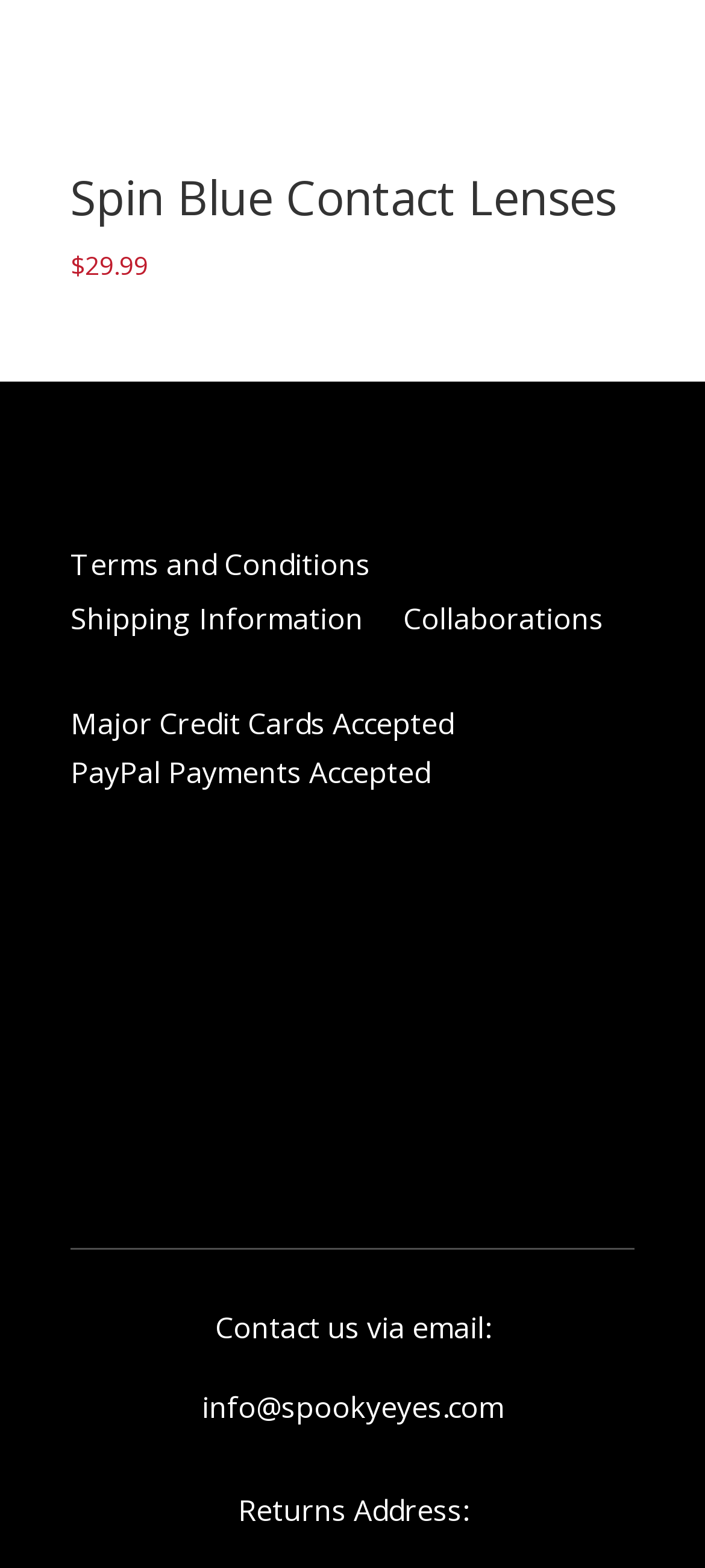Please answer the following query using a single word or phrase: 
What is the purpose of the 'Collaborations' link?

To learn about collaborations